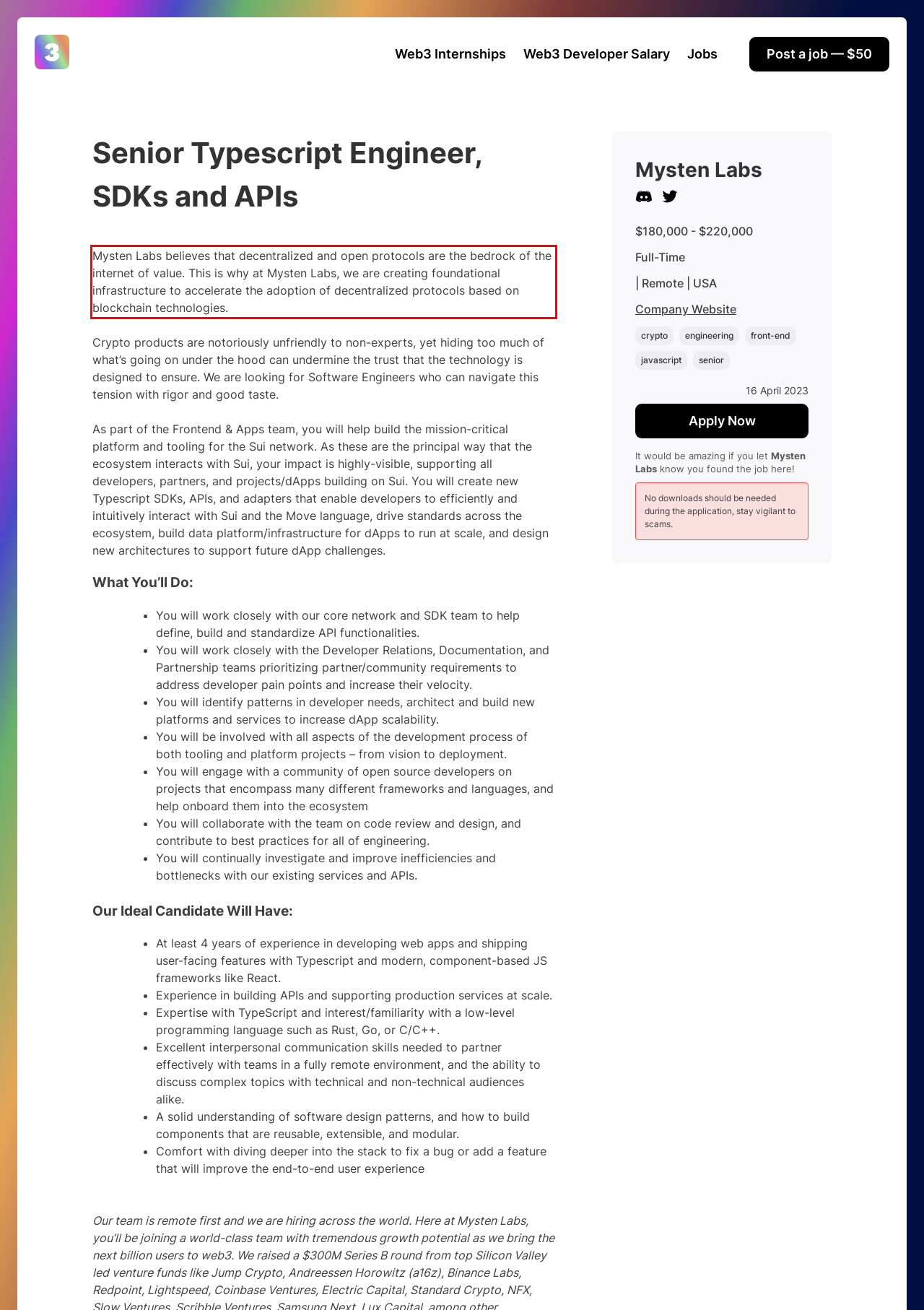Given a webpage screenshot, identify the text inside the red bounding box using OCR and extract it.

Mysten Labs believes that decentralized and open protocols are the bedrock of the internet of value. This is why at Mysten Labs, we are creating foundational infrastructure to accelerate the adoption of decentralized protocols based on blockchain technologies.